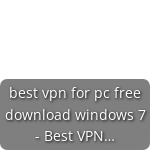Offer a detailed narrative of the image's content.

The image features a link titled "best vpn for pc free download windows 7 - Best VPN..." prominently displayed against a muted background. This link likely refers to a resource detailing the best free VPN options available for Windows 7, aimed at enhancing internet privacy and security for users on this operating system. The overall presentation is clear and direct, effectively guiding viewers towards valuable information about VPN services suitable for their needs.